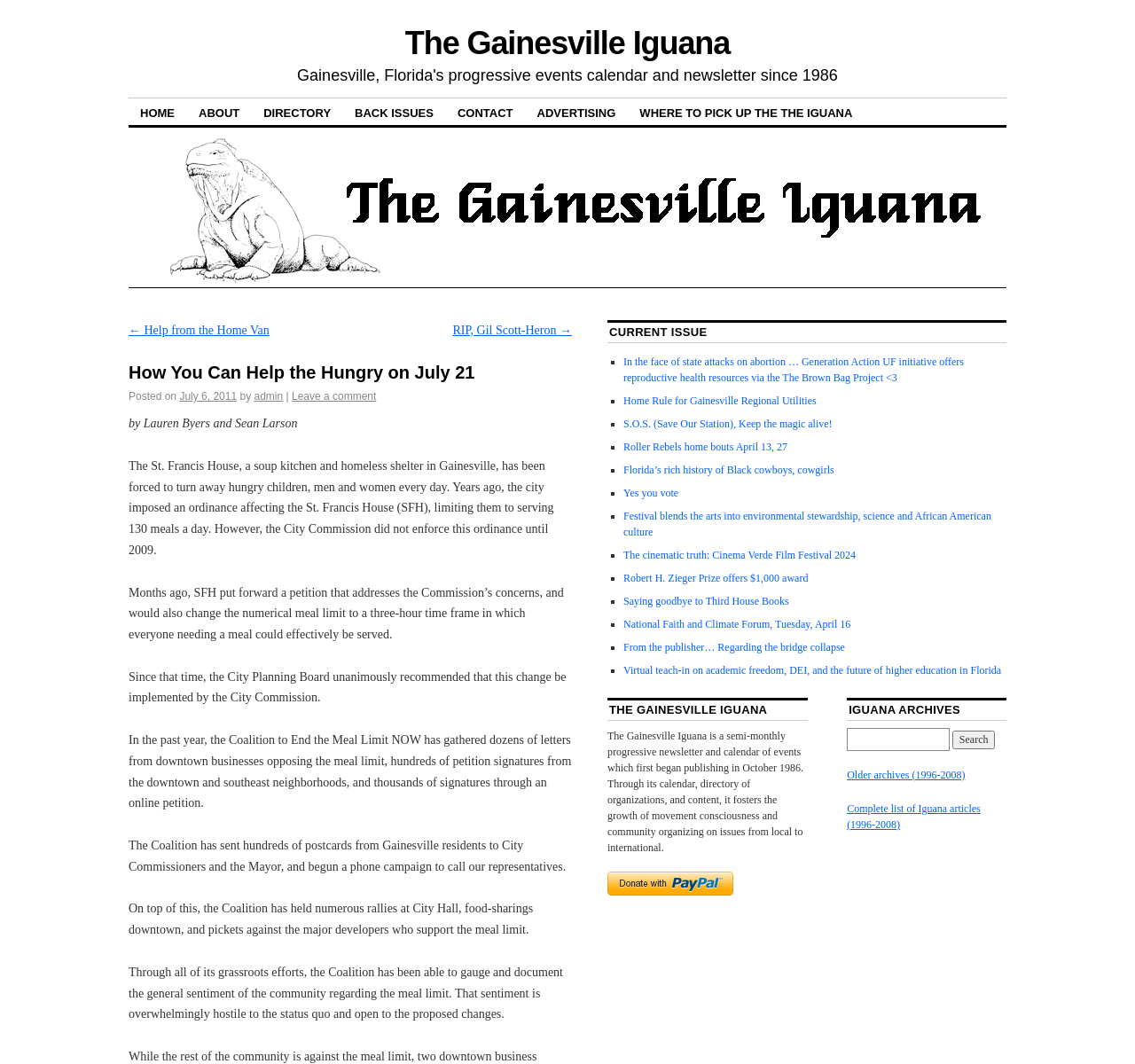Find and indicate the bounding box coordinates of the region you should select to follow the given instruction: "Search for archives".

[0.746, 0.684, 0.837, 0.706]